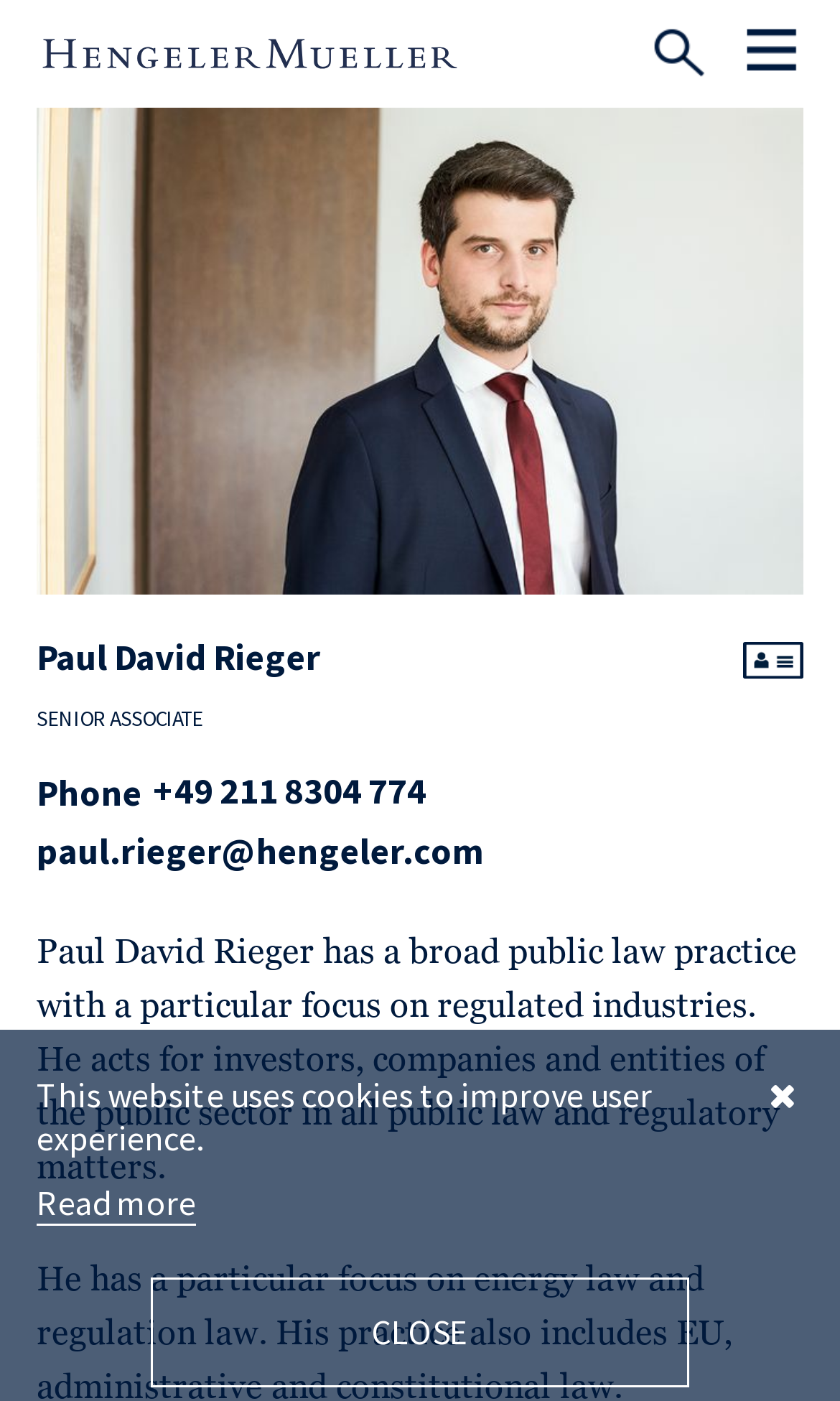Locate the bounding box coordinates of the area that needs to be clicked to fulfill the following instruction: "Read more about cookies". The coordinates should be in the format of four float numbers between 0 and 1, namely [left, top, right, bottom].

[0.044, 0.843, 0.233, 0.875]